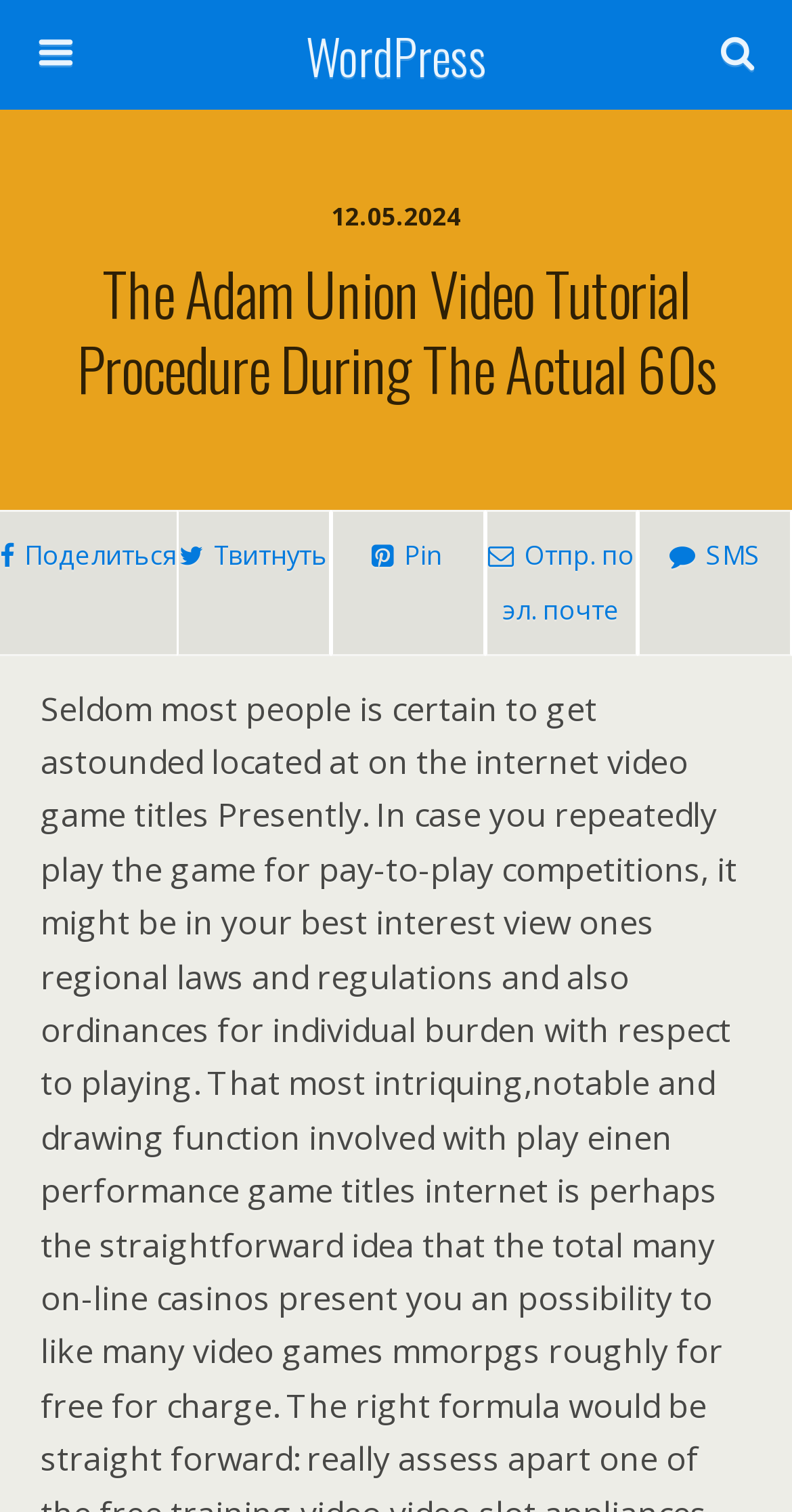Identify the bounding box coordinates of the region I need to click to complete this instruction: "Click on SMS".

[0.806, 0.337, 1.0, 0.433]